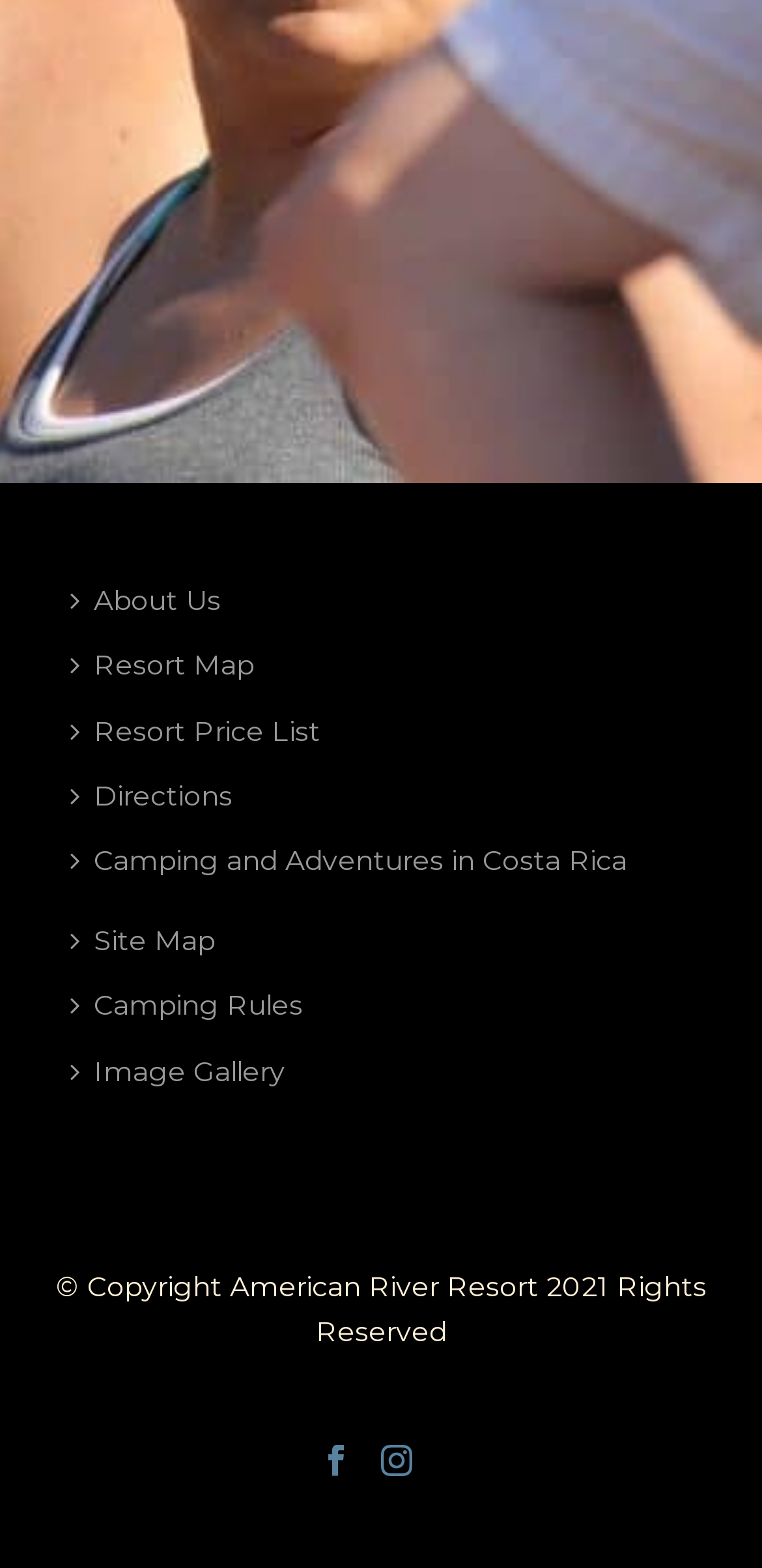Please identify the bounding box coordinates for the region that you need to click to follow this instruction: "View the Image Gallery".

[0.079, 0.663, 0.413, 0.704]